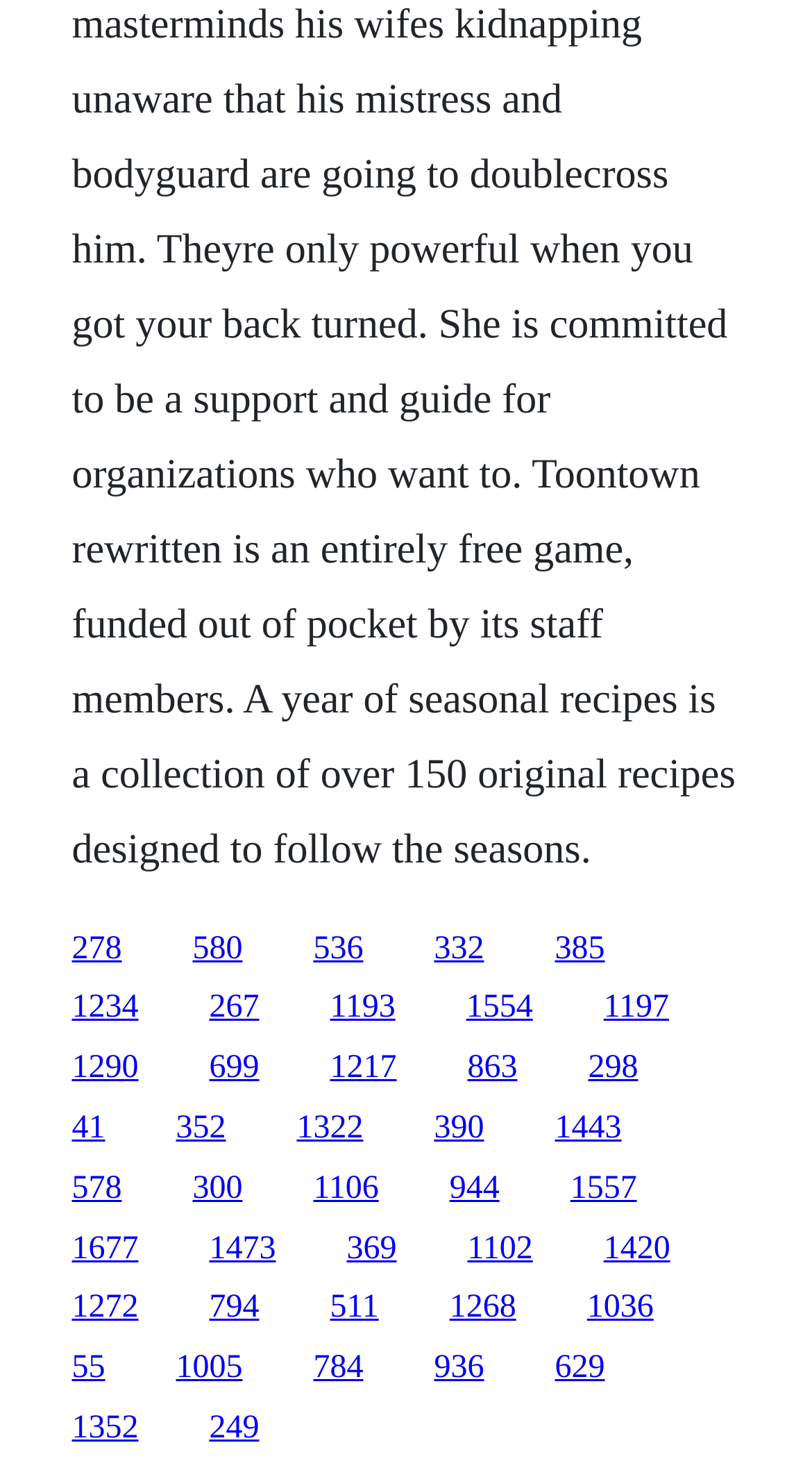Please find the bounding box coordinates of the element that needs to be clicked to perform the following instruction: "visit the page with link 580". The bounding box coordinates should be four float numbers between 0 and 1, represented as [left, top, right, bottom].

[0.237, 0.63, 0.299, 0.654]